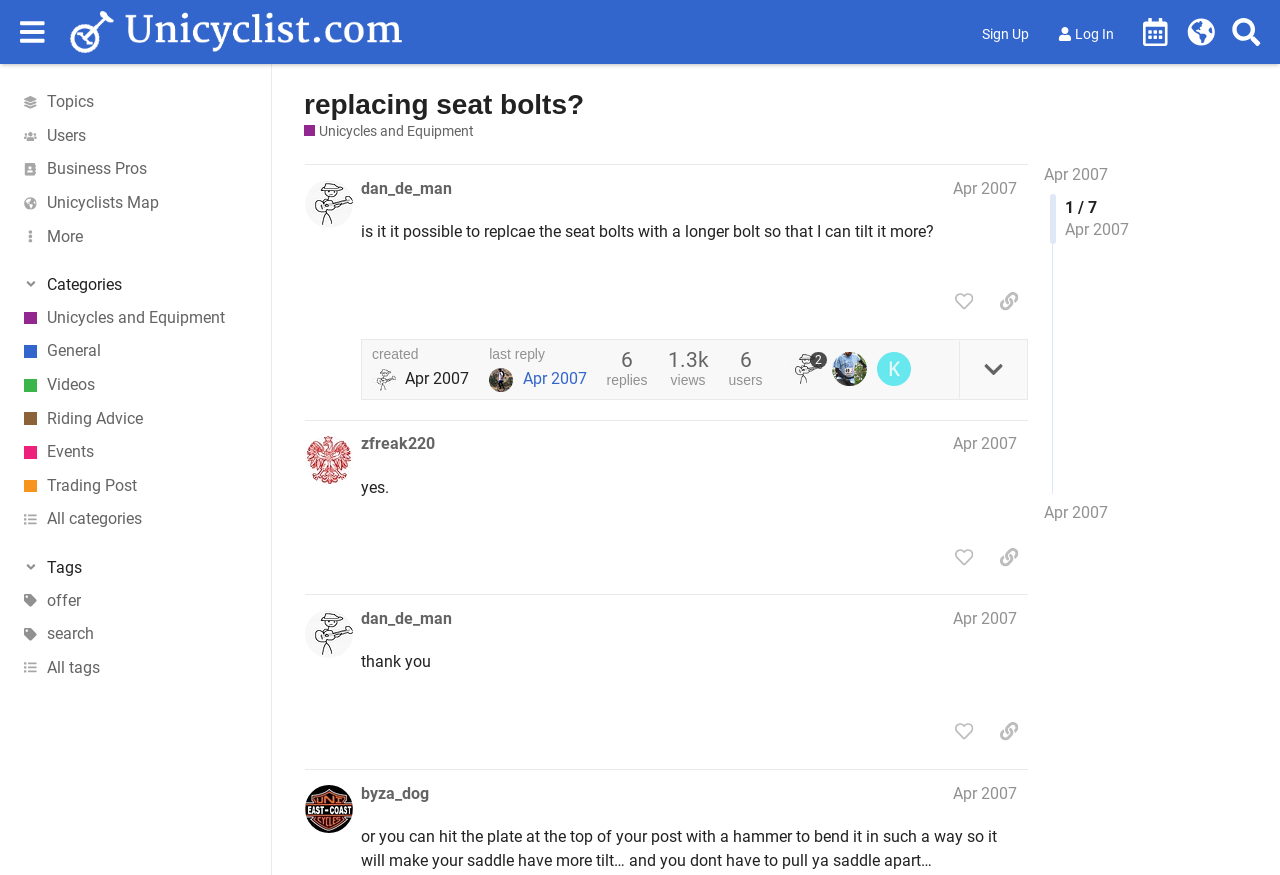How many replies are there in the first post?
Using the image, provide a concise answer in one word or a short phrase.

1.3k